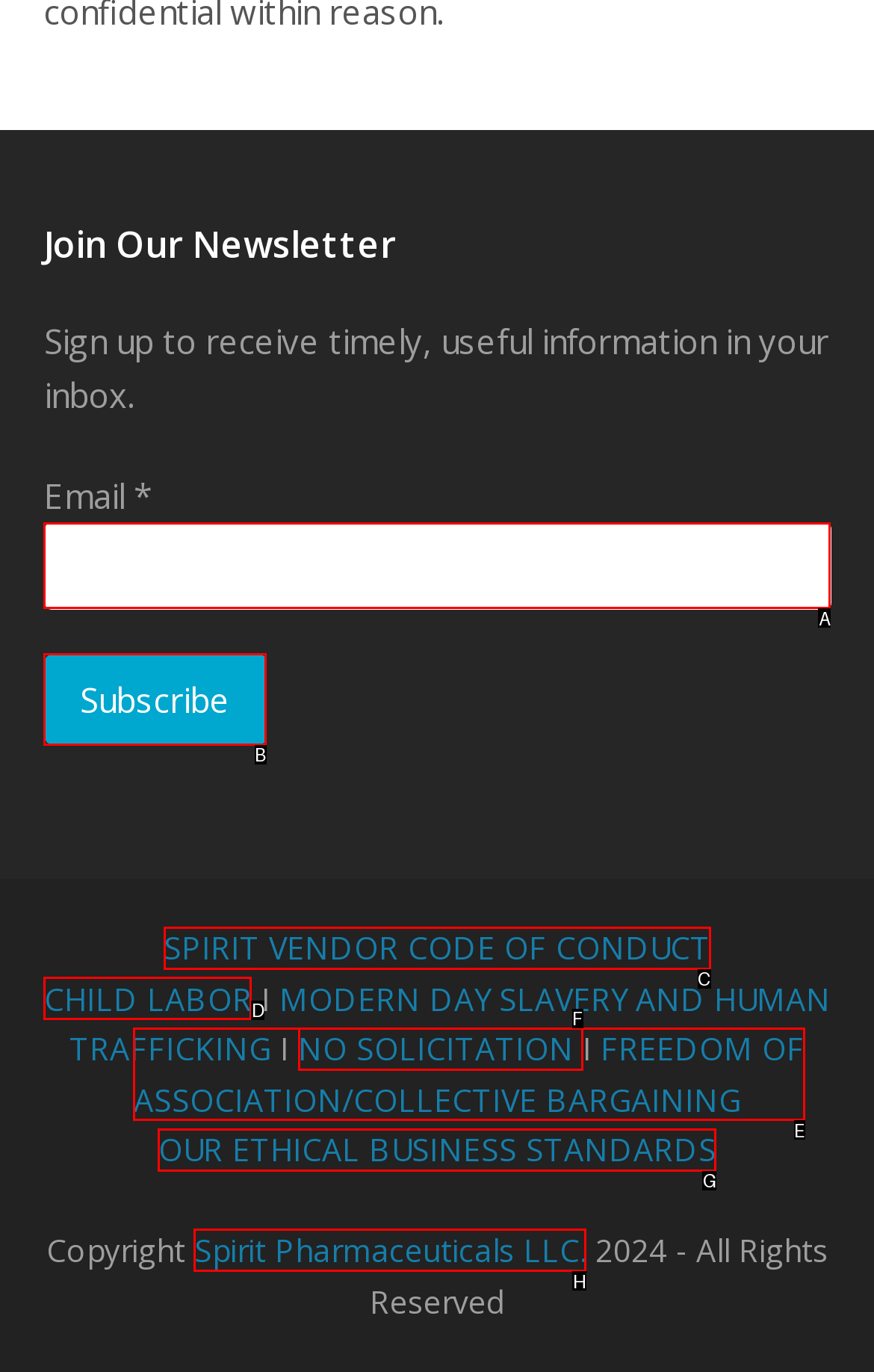Pick the option that should be clicked to perform the following task: Learn about Child Labor
Answer with the letter of the selected option from the available choices.

D